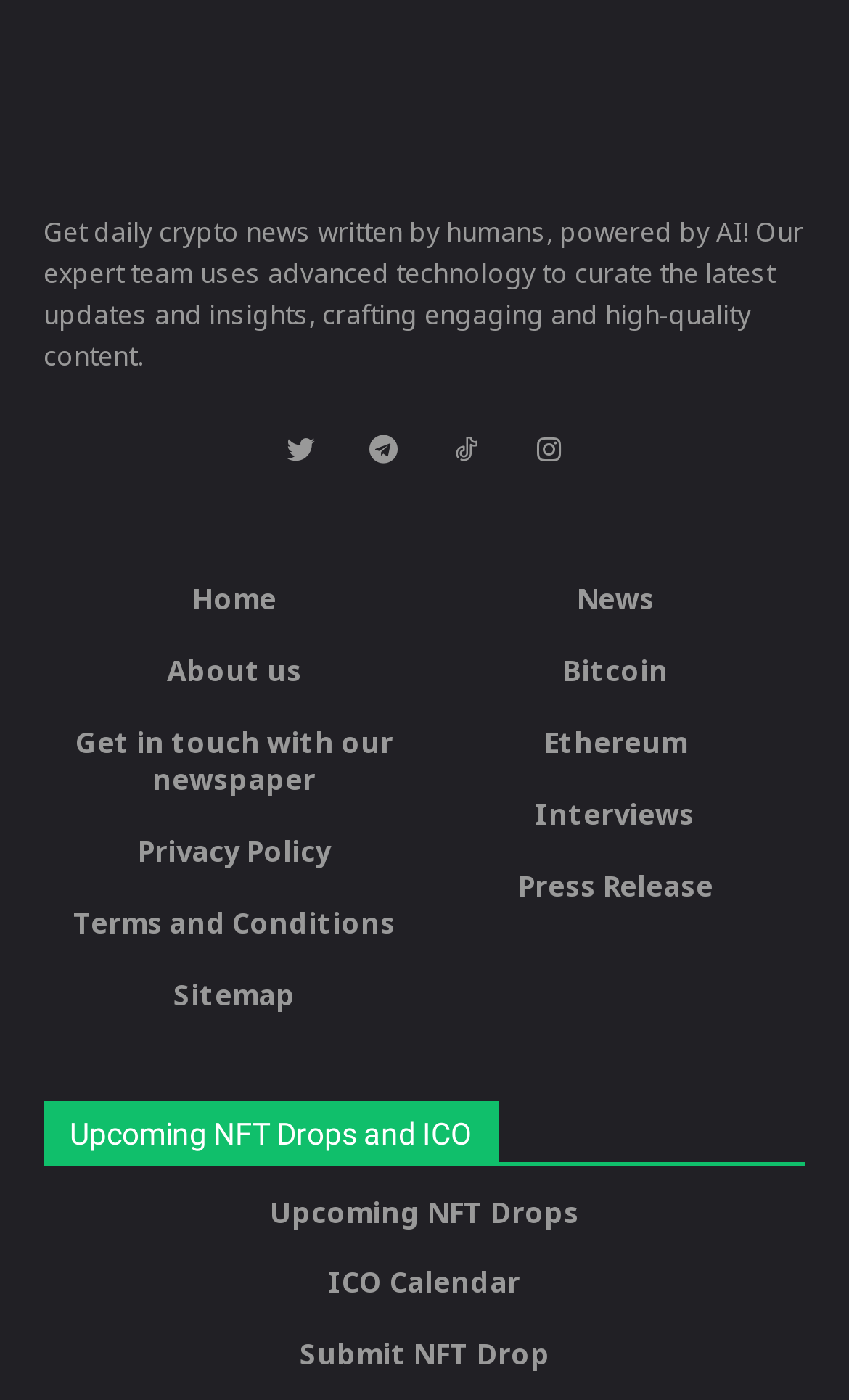Please give a concise answer to this question using a single word or phrase: 
How many social media links are available?

4